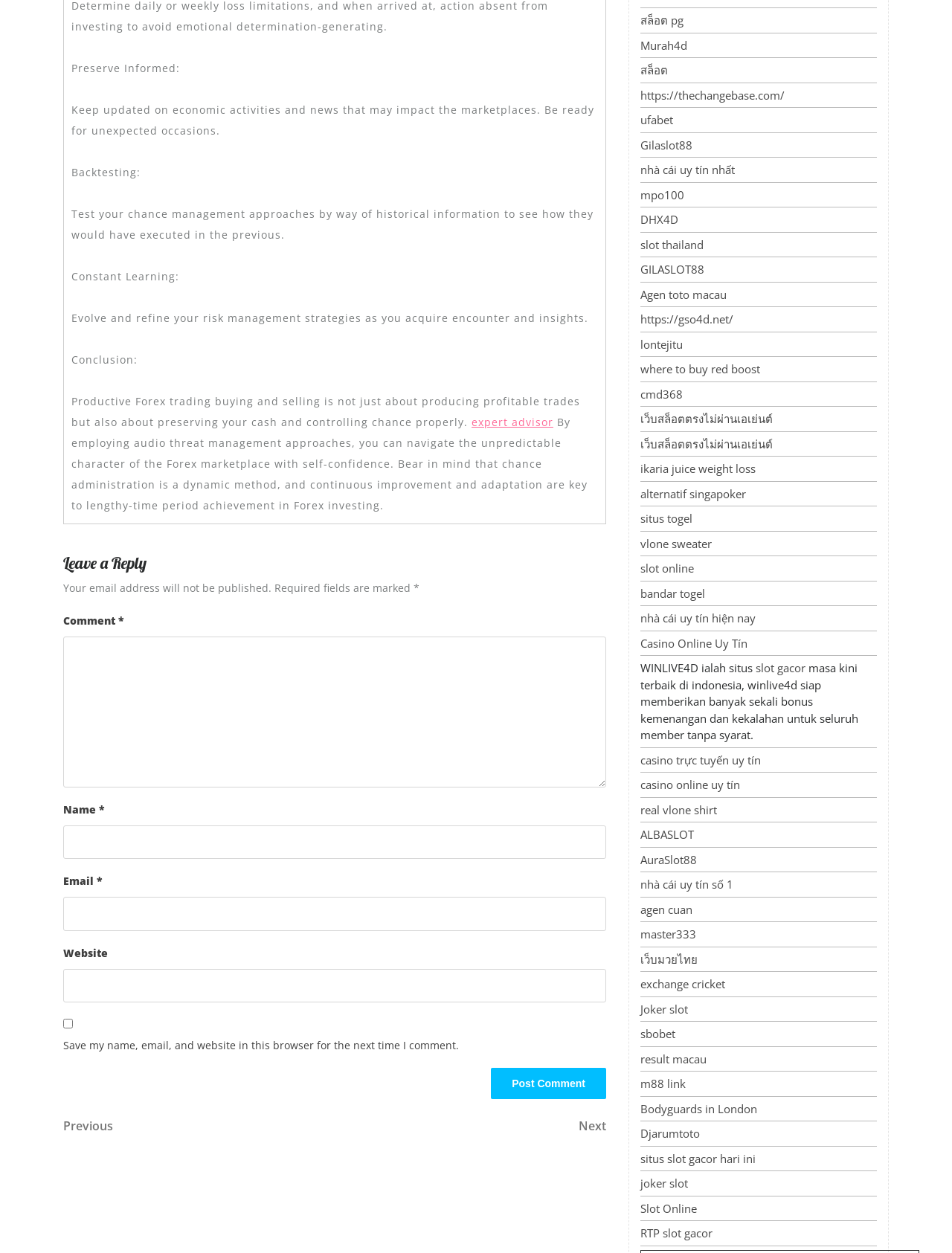Analyze the image and answer the question with as much detail as possible: 
What is the purpose of the 'Leave a Reply' section?

The 'Leave a Reply' section is located at the bottom of the webpage and contains fields for entering a name, email, and website, as well as a comment box. This suggests that the purpose of this section is to allow users to comment on the post.